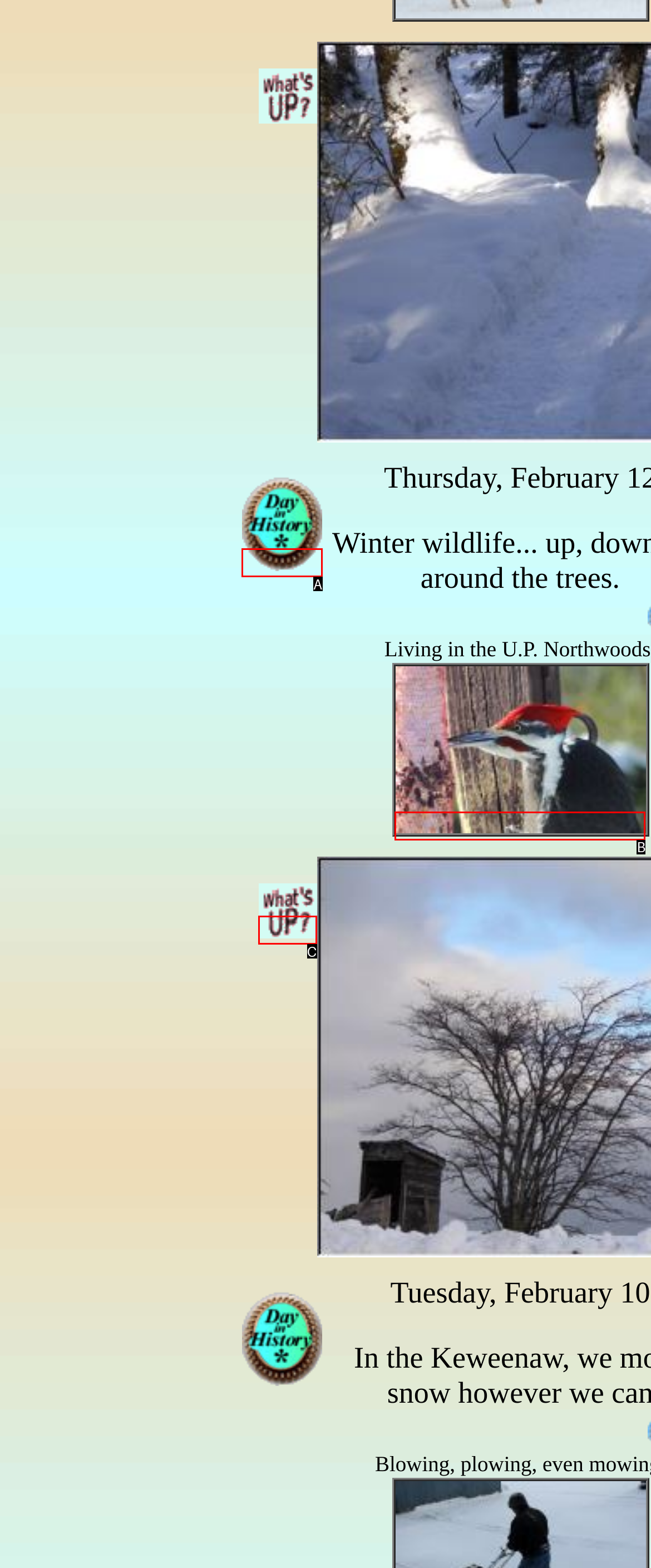Identify the option that corresponds to the description: alt="Pileated" 
Provide the letter of the matching option from the available choices directly.

B